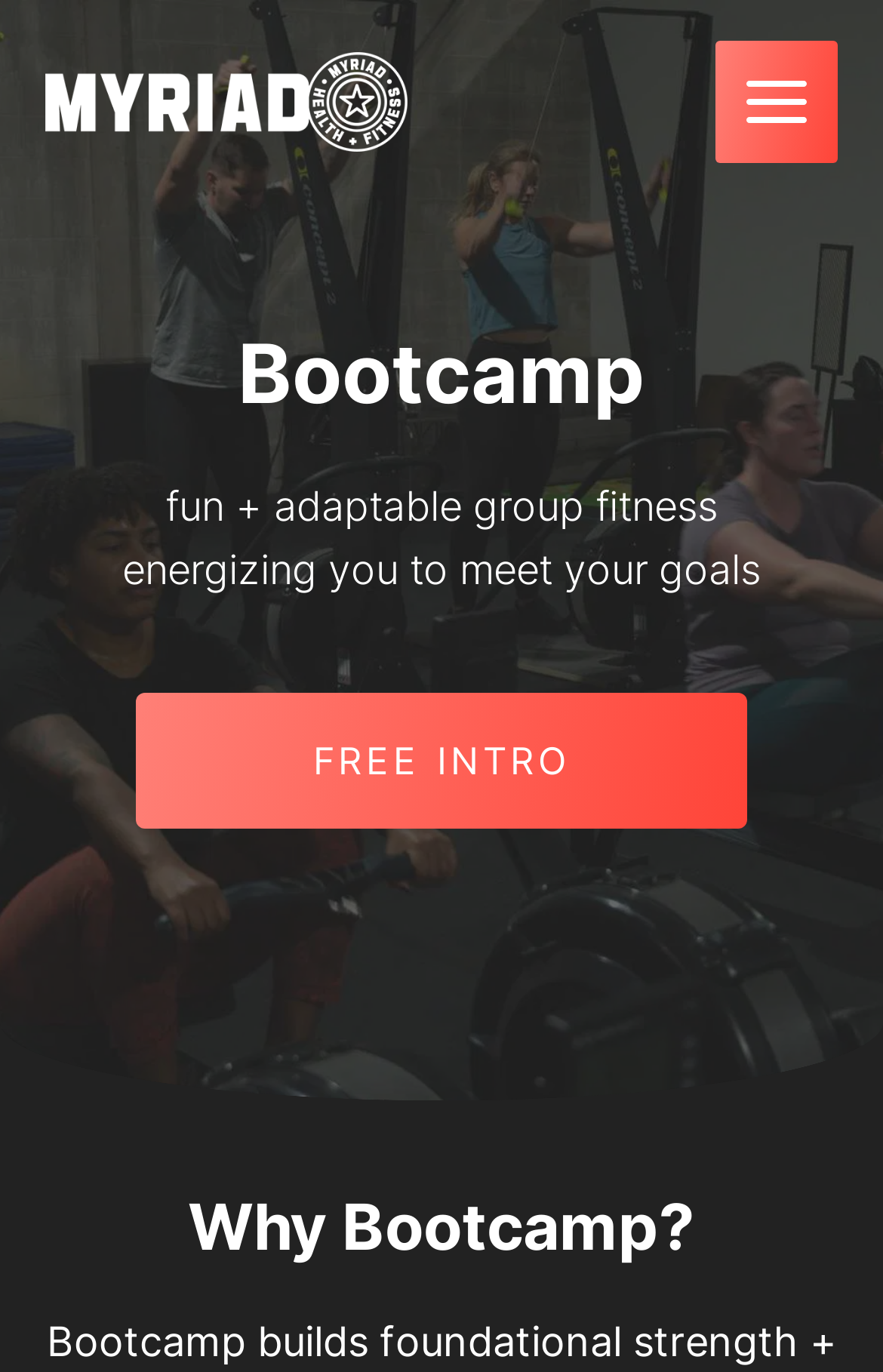Please provide a detailed answer to the question below by examining the image:
What is the section 'Why Bootcamp?' about?

The section 'Why Bootcamp?' is likely about the benefits of participating in bootcamp classes, such as the sense of community and accountability mentioned earlier. This can be inferred from the heading 'Why Bootcamp?' and the placement of this section below the main description of the bootcamp classes.